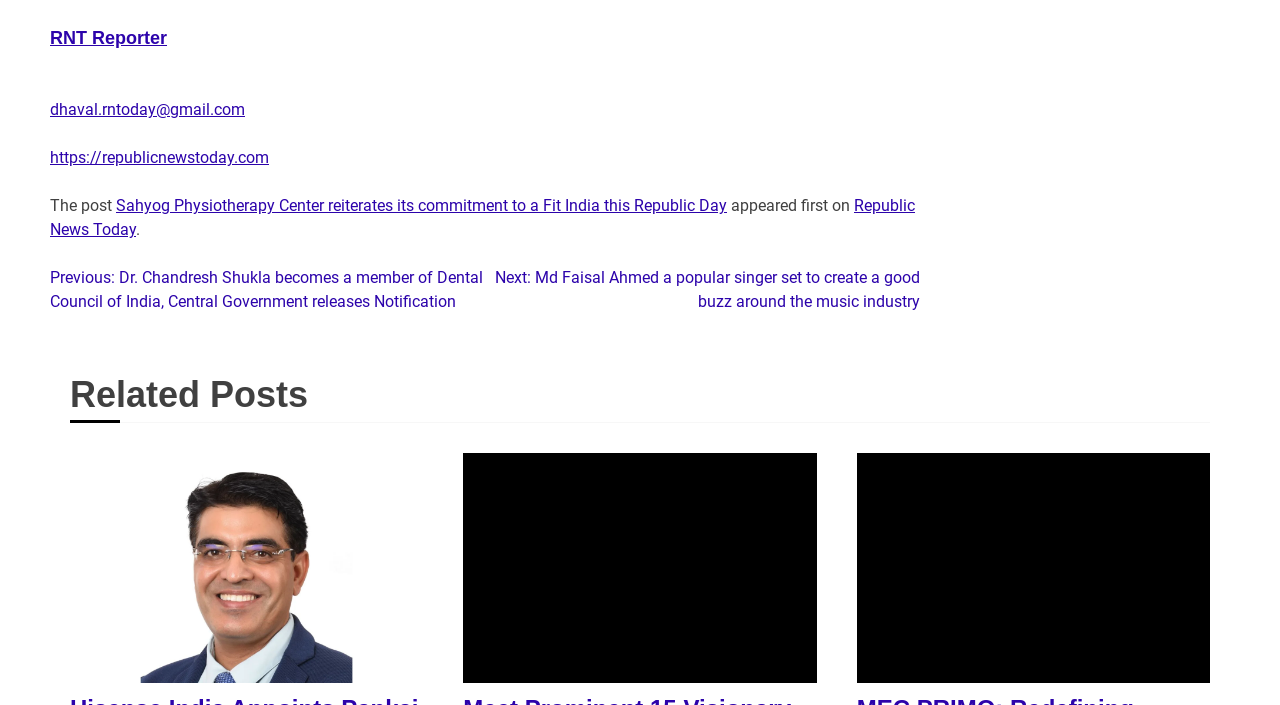Using the given description, provide the bounding box coordinates formatted as (top-left x, top-left y, bottom-right x, bottom-right y), with all values being floating point numbers between 0 and 1. Description: News @ River Legacy

None